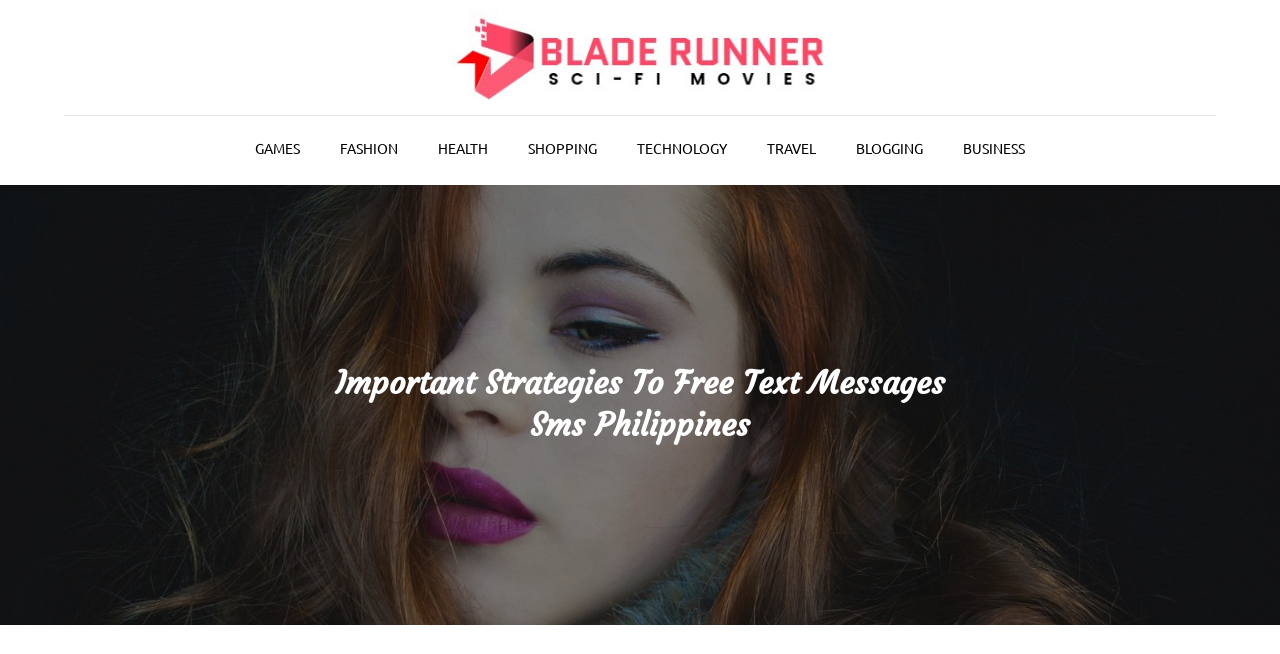Extract the bounding box coordinates for the UI element described as: "Travel".

[0.585, 0.177, 0.652, 0.275]